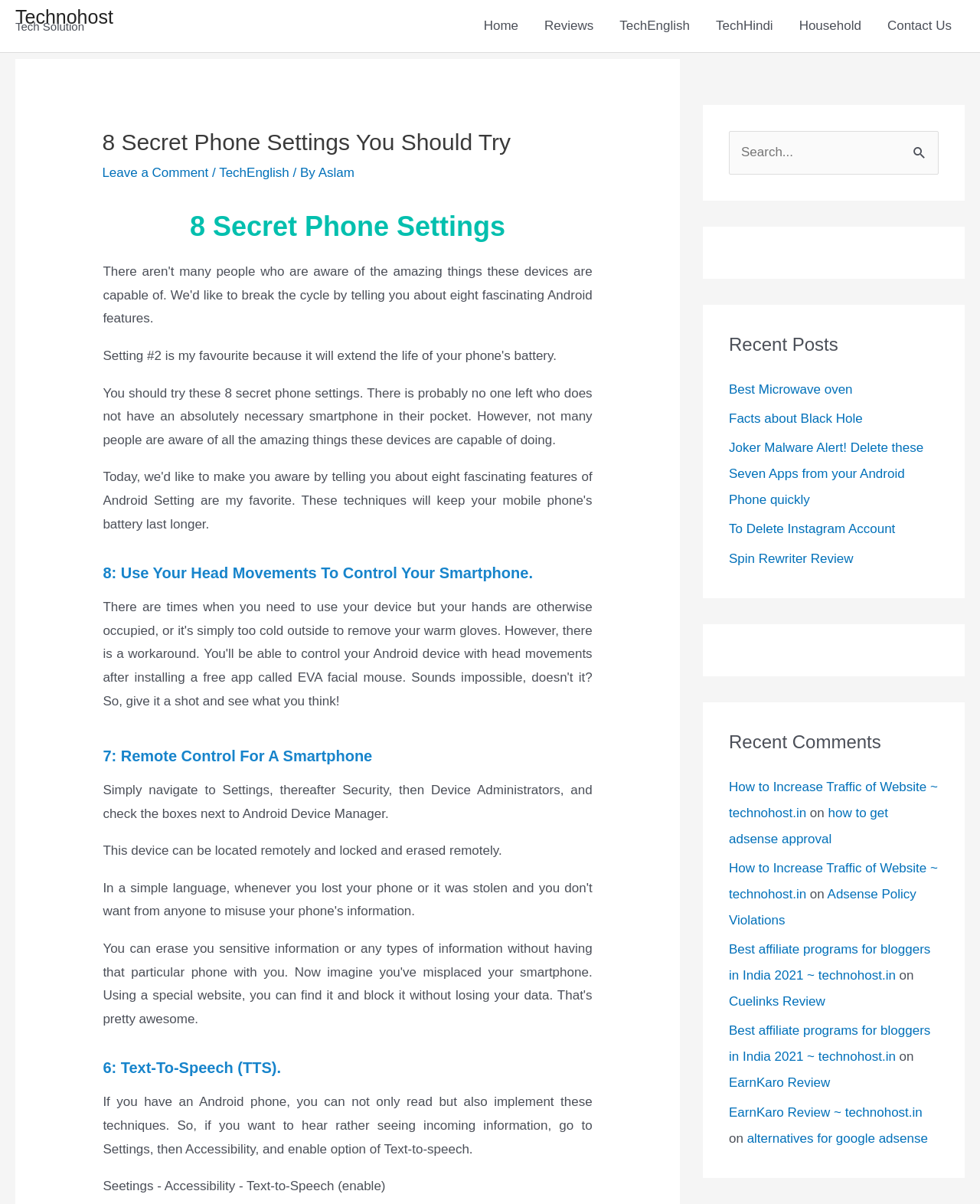What is the website's name?
Based on the screenshot, give a detailed explanation to answer the question.

I found the website's name by looking at the top-left corner of the webpage, where it says 'Technohost' in a link element.